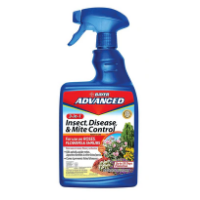Please answer the following question using a single word or phrase: 
Is the product suitable for indoor use?

Yes